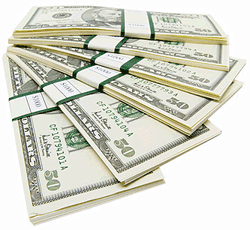Please provide a one-word or phrase answer to the question: 
What is the context of the image?

Government grants